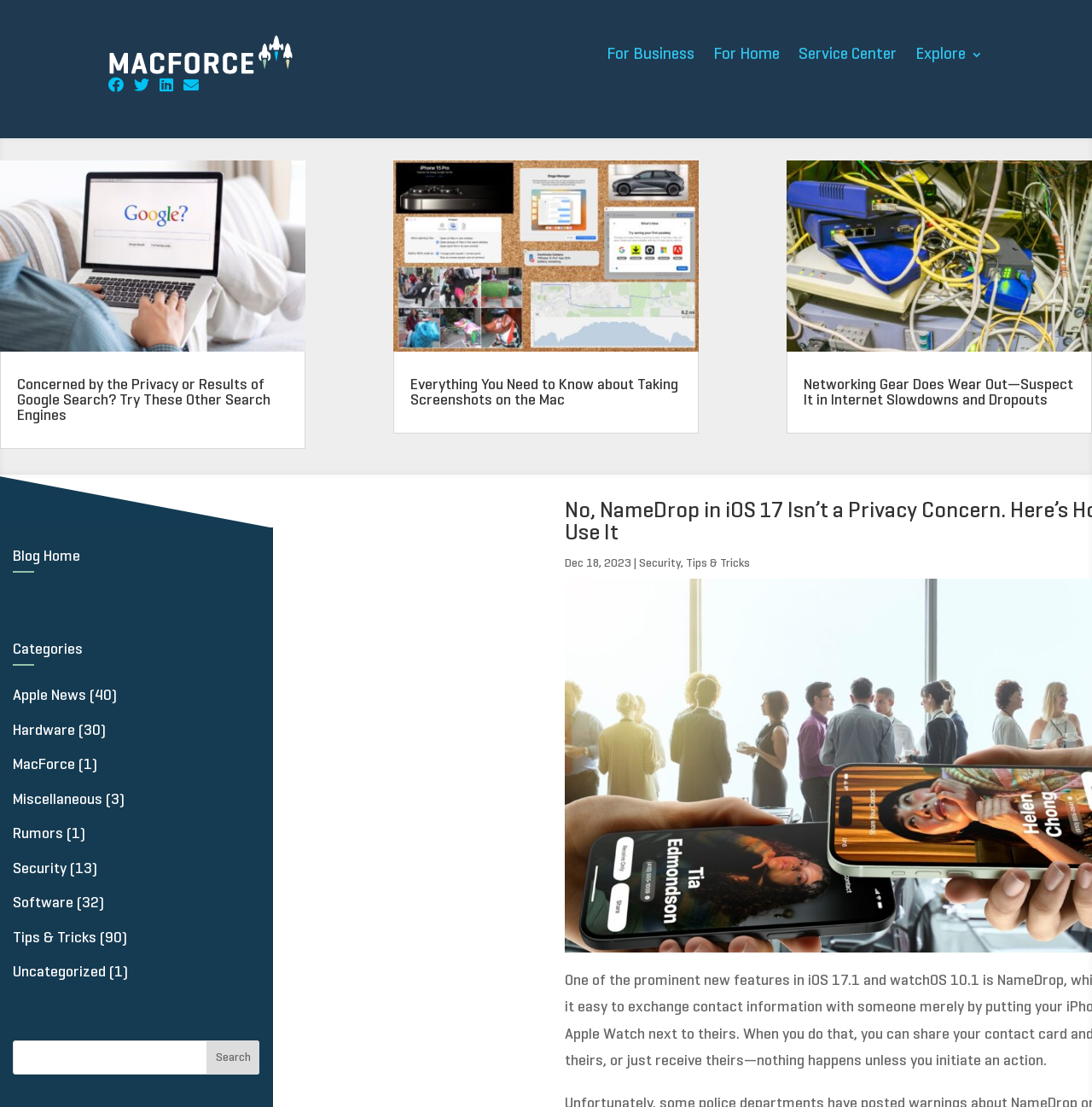Identify the bounding box coordinates of the region I need to click to complete this instruction: "Click on the link 'Kody Routledge Flips Commitment to Oklahoma State'".

None